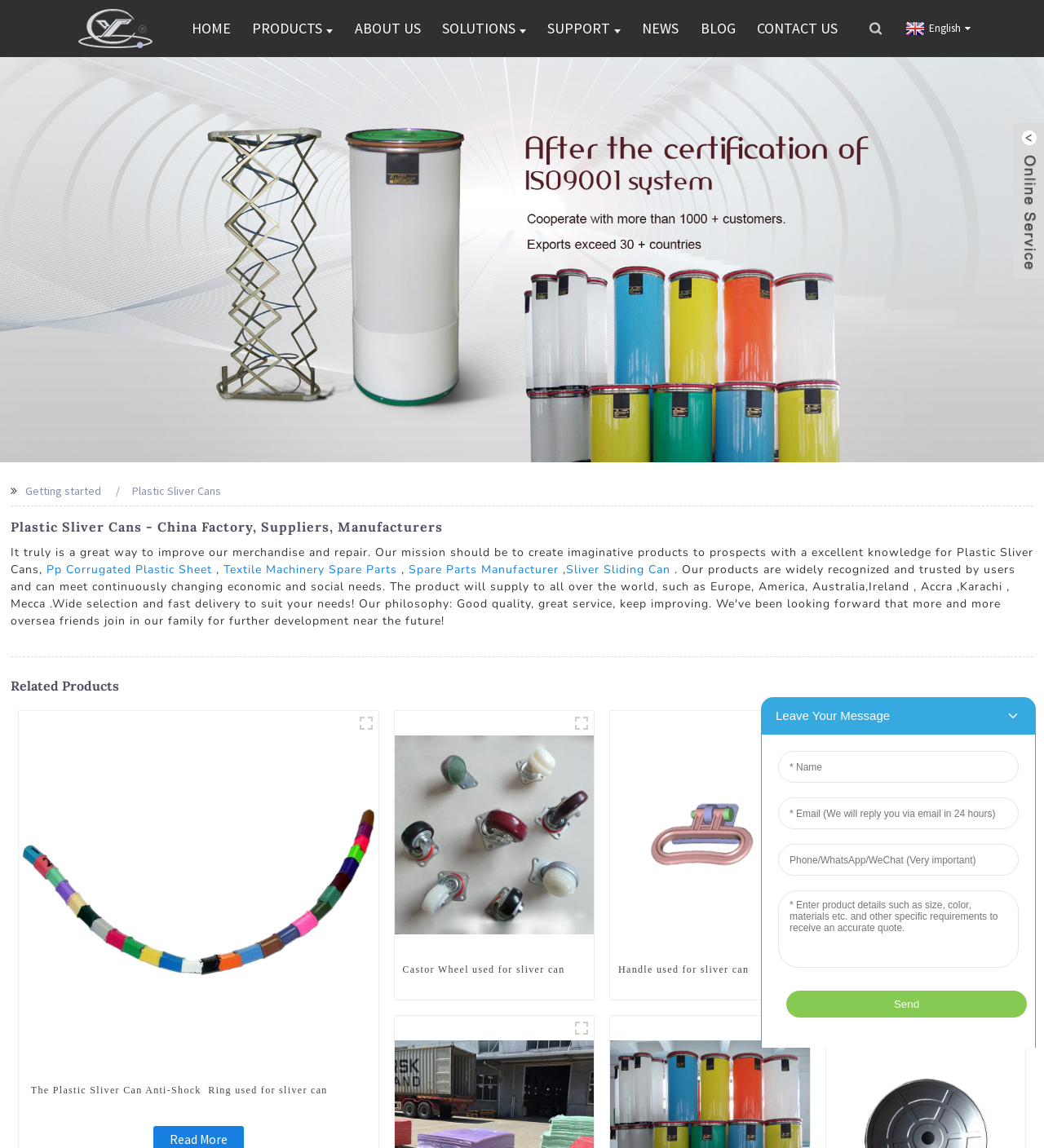Please identify the bounding box coordinates of the element I should click to complete this instruction: 'Click the HOME link'. The coordinates should be given as four float numbers between 0 and 1, like this: [left, top, right, bottom].

[0.176, 0.0, 0.229, 0.05]